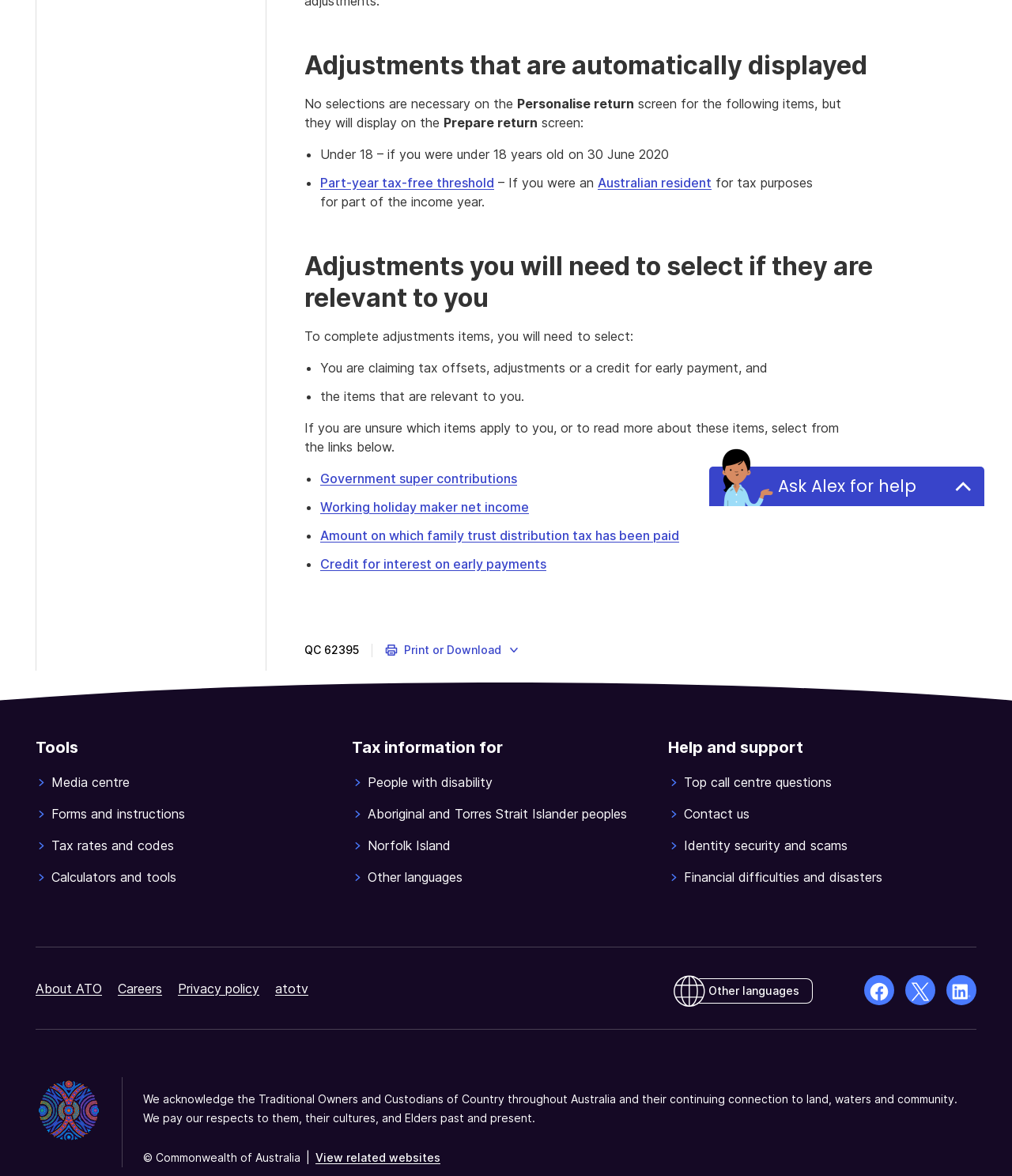Using the provided element description "Working holiday maker net income", determine the bounding box coordinates of the UI element.

[0.316, 0.424, 0.523, 0.438]